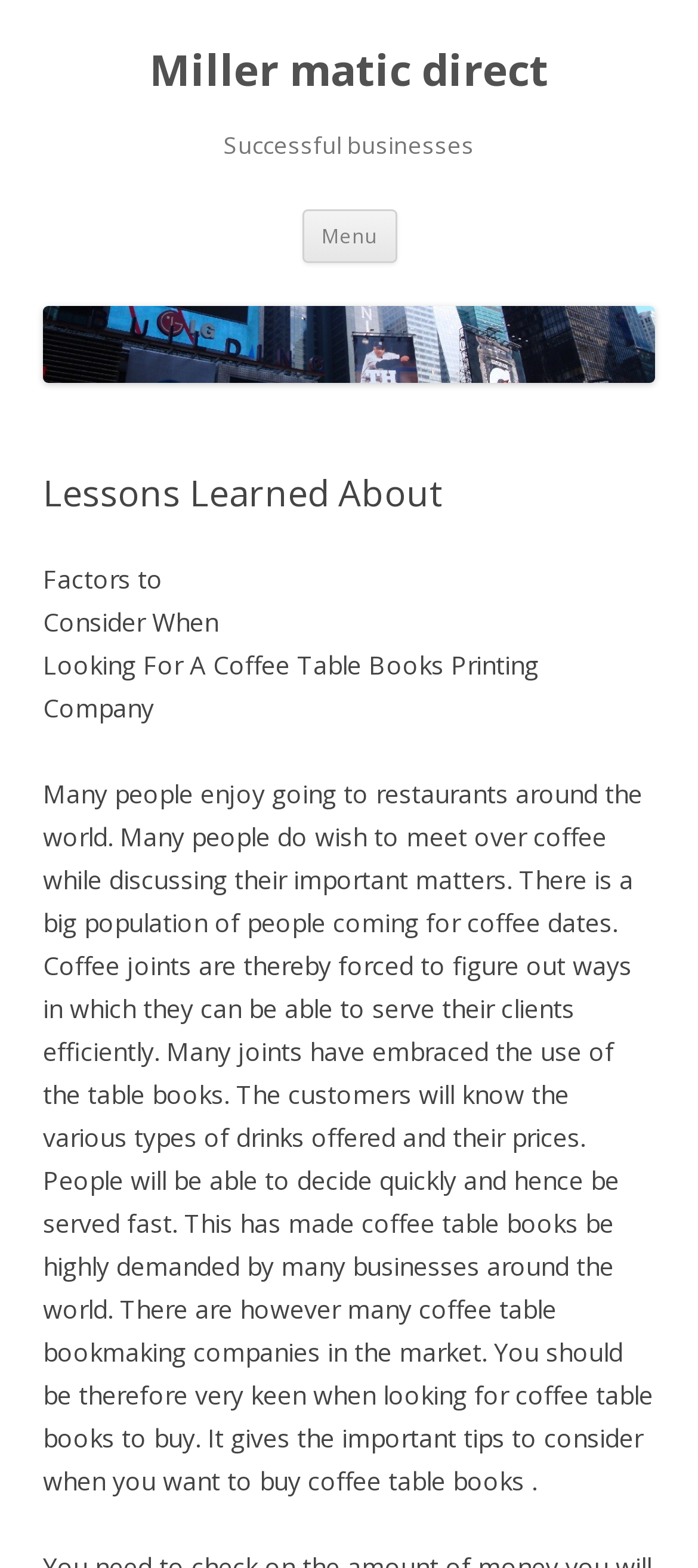What is the format of the content on the webpage?
Provide a detailed answer to the question using information from the image.

The format of the content on the webpage can be determined by analyzing the structure and organization of the static text elements. The webpage appears to be an article, with a heading, introduction, and body text that provides information on a specific topic.